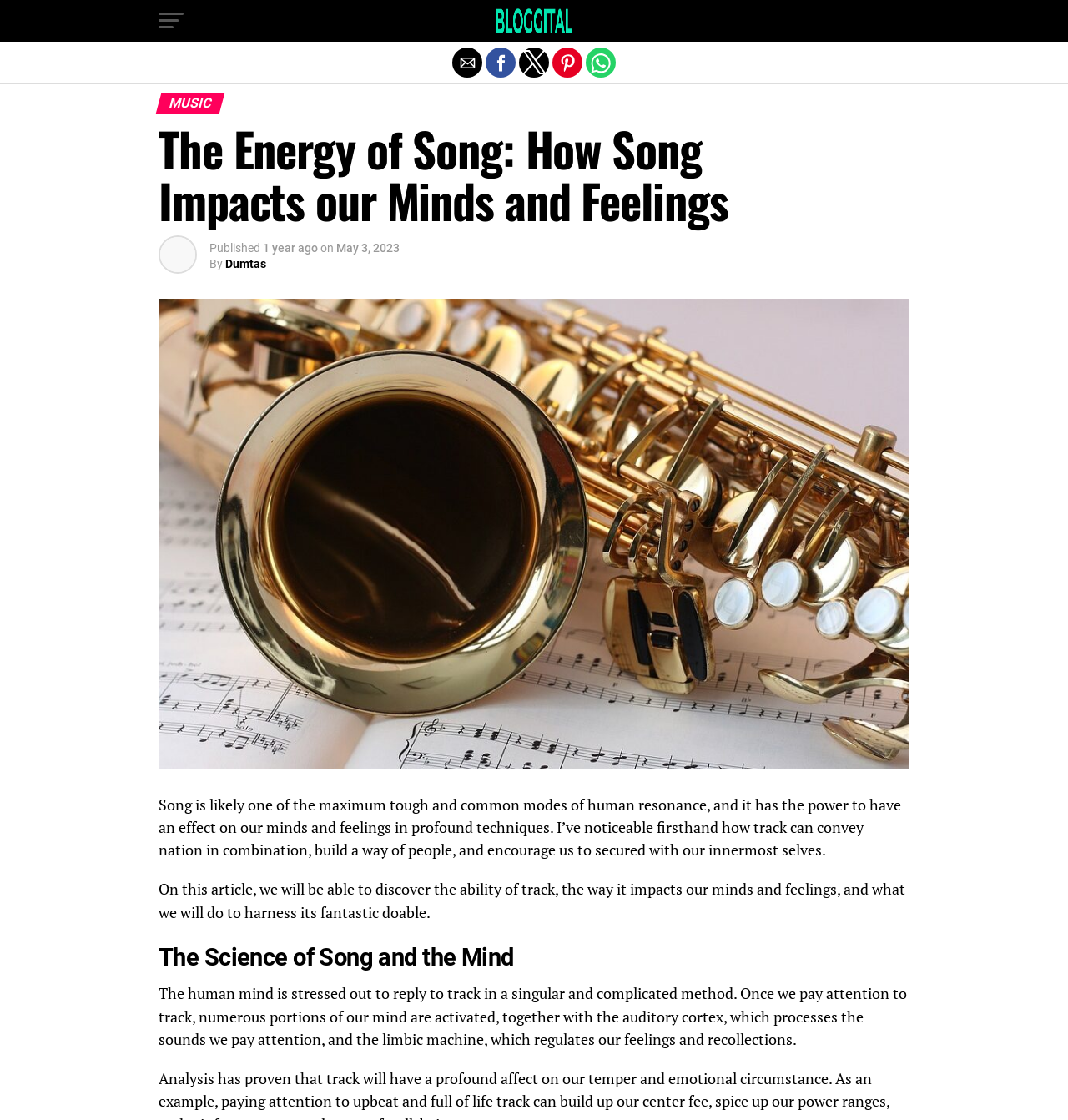Given the element description Dumtas, identify the bounding box coordinates for the UI element on the webpage screenshot. The format should be (top-left x, top-left y, bottom-right x, bottom-right y), with values between 0 and 1.

[0.211, 0.23, 0.249, 0.242]